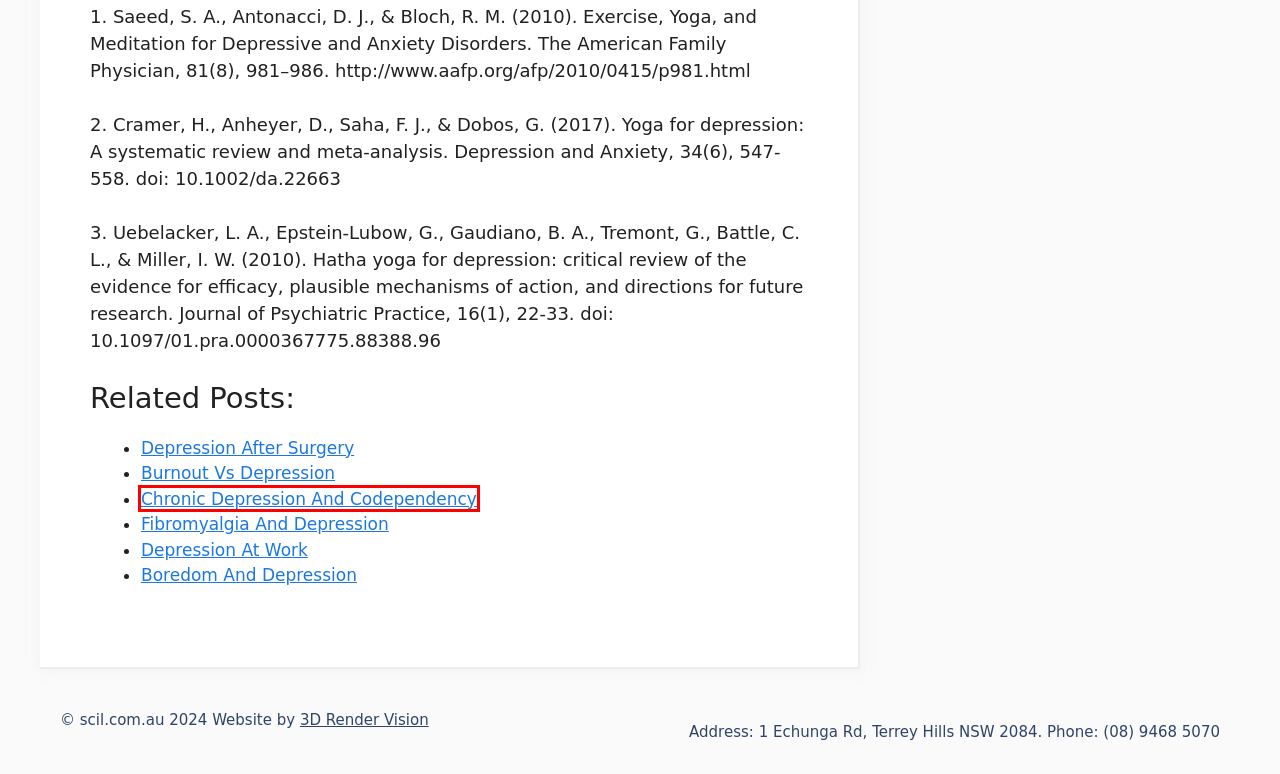Examine the screenshot of a webpage with a red bounding box around an element. Then, select the webpage description that best represents the new page after clicking the highlighted element. Here are the descriptions:
A. Psychopathology Archives - SCIL Psychology
B. Boredom And Depression - SCIL Psychology
C. Fibromyalgia And Depression - SCIL Psychology
D. Burnout Vs Depression - SCIL Psychology
E. Chronic Depression And Codependency - SCIL Psychology
F. Depression At Work - SCIL Psychology
G. Depression After Surgery - SCIL Psychology
H. RenderVision - 3D Rendering Service & Architectural Visualisation

E